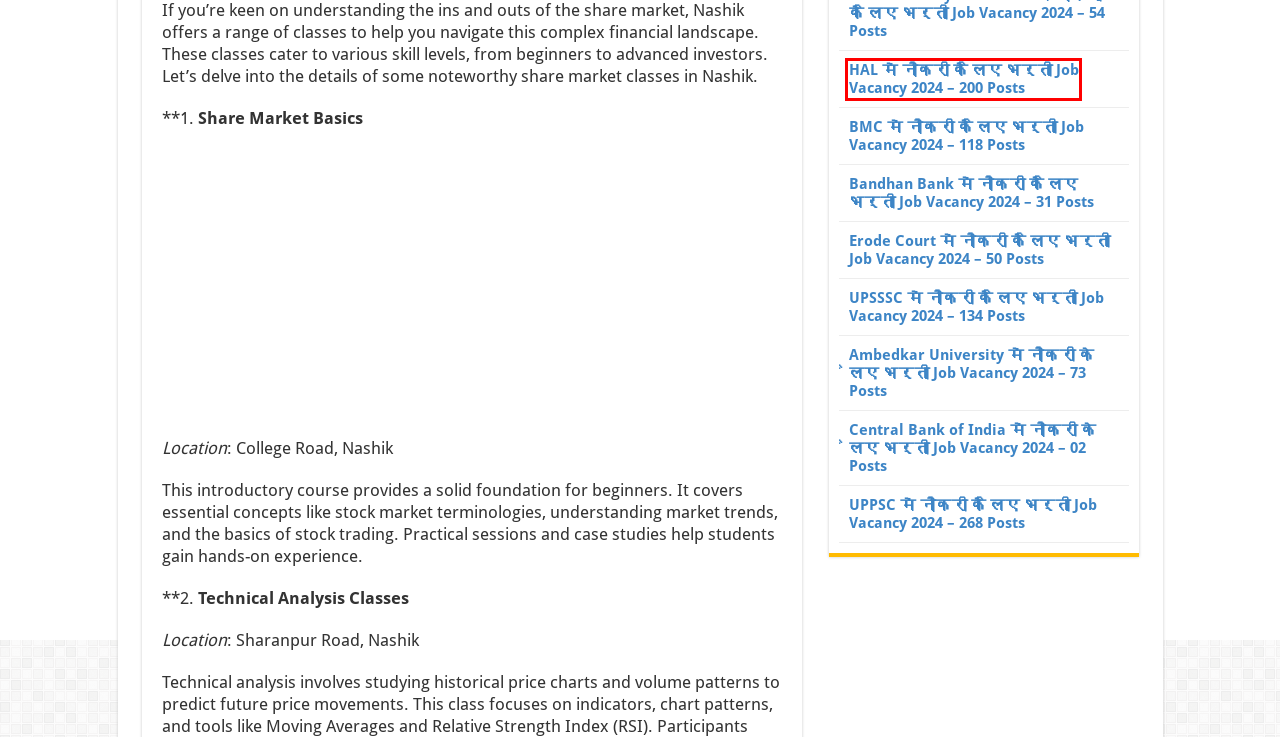Review the screenshot of a webpage which includes a red bounding box around an element. Select the description that best fits the new webpage once the element in the bounding box is clicked. Here are the candidates:
A. Central Bank of India में नौकरी के लिए भर्ती Job Vacancy 2024 – 02 Posts – Sarkari Job
B. Share Market Advisory Companies in Mumbai | Stock Market – Sarkari Job
C. Erode Court में नौकरी के लिए भर्ती Job Vacancy 2024 – 50 Posts – Sarkari Job
D. UPPSC में नौकरी के लिए भर्ती Job Vacancy 2024 – 268 Posts – Sarkari Job
E. Bandhan Bank में नौकरी के लिए भर्ती Job Vacancy 2024 – 31 Posts – Sarkari Job
F. Ambedkar University में नौकरी के लिए भर्ती Job Vacancy 2024 – 73 Posts – Sarkari Job
G. HAL में नौकरी के लिए भर्ती Job Vacancy 2024 – 200 Posts – Sarkari Job
H. How to Earn 1000 Rs Per Day From Share Market | Stock Market – Sarkari Job

G